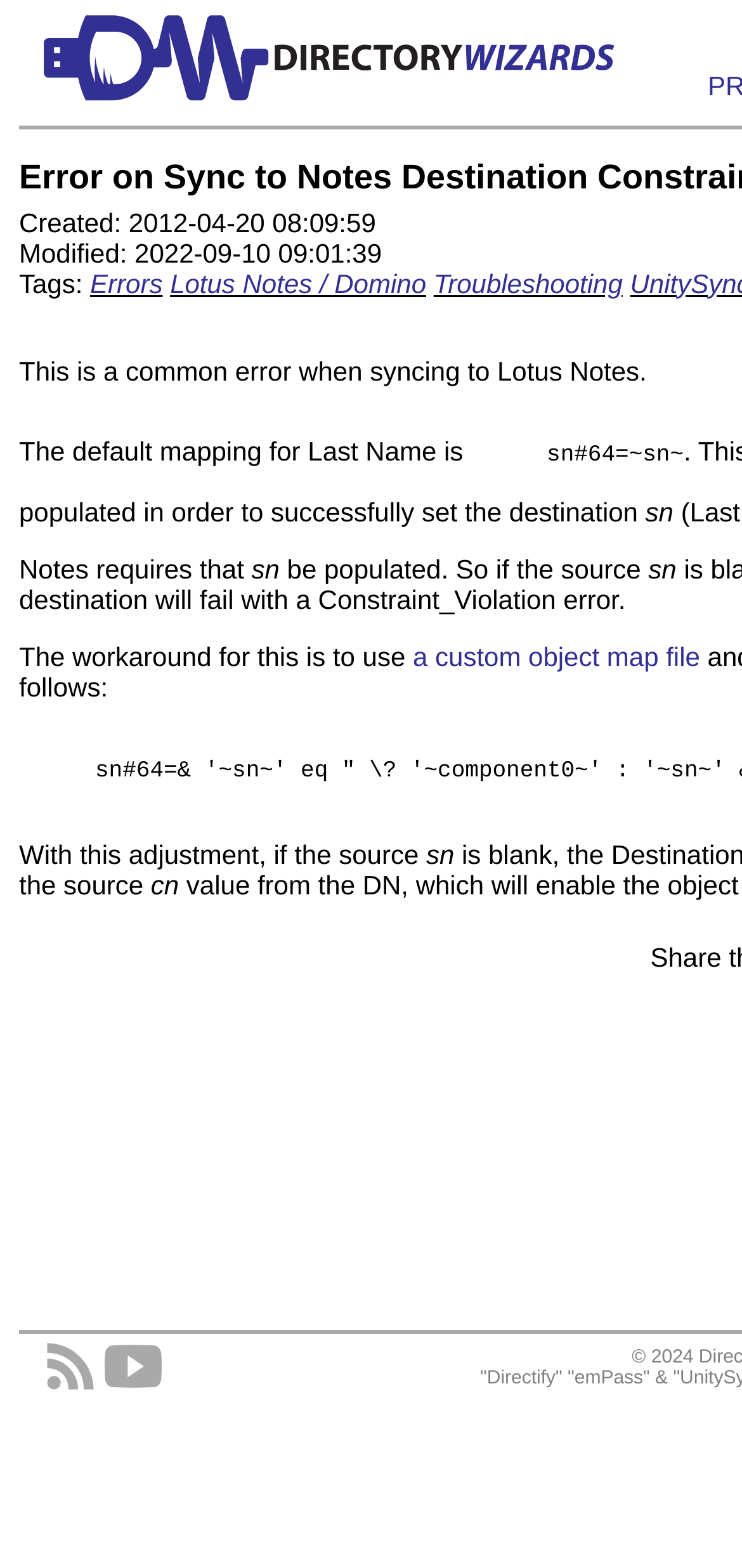What is required to be populated for syncing to Lotus Notes?
Give a detailed and exhaustive answer to the question.

According to the webpage, Notes requires that 'sn' be populated, which means the source 'sn' must be filled in order to successfully sync to Lotus Notes.